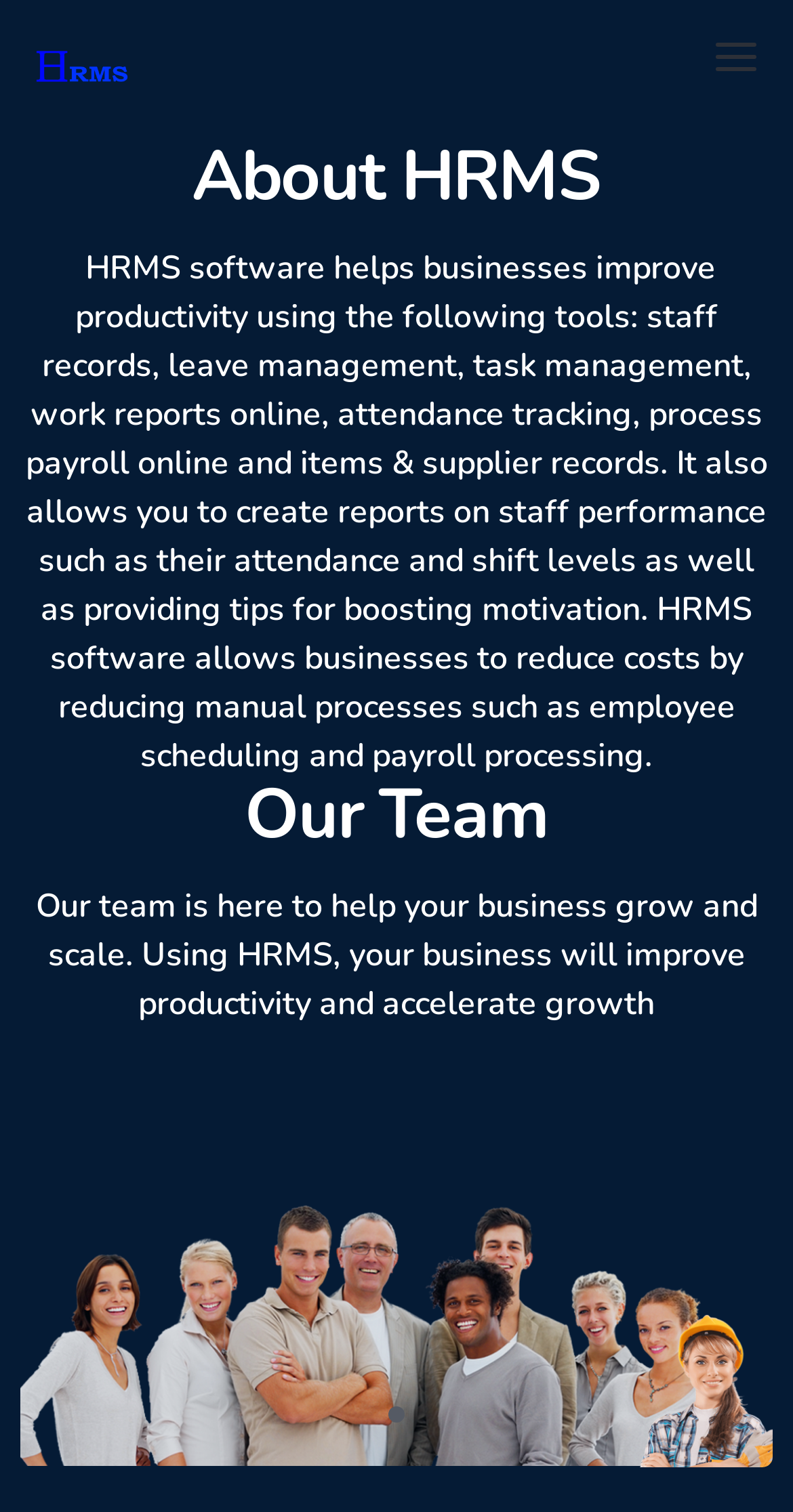Provide a thorough and detailed response to the question by examining the image: 
What can be tracked using HRMS software?

The webpage mentions that HRMS software allows for attendance tracking, which suggests that one of the features of the software is to monitor and record employee attendance.